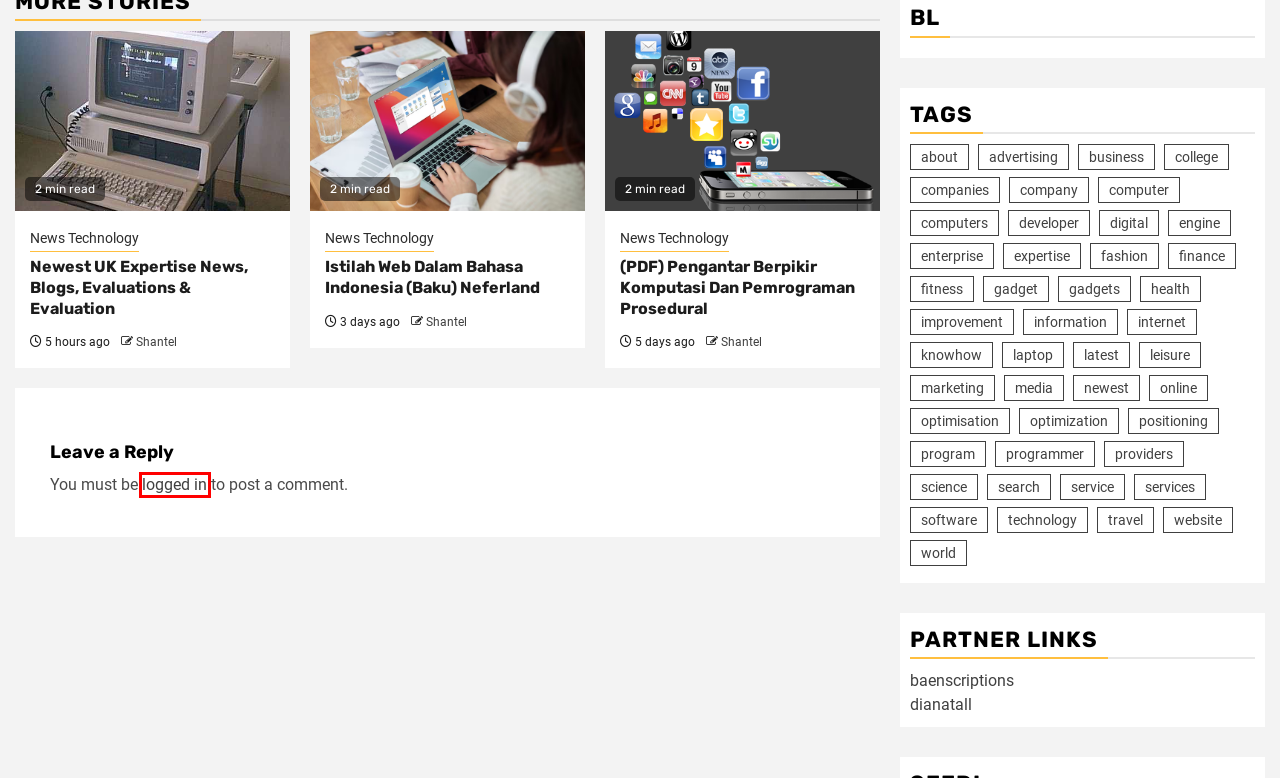You are given a screenshot depicting a webpage with a red bounding box around a UI element. Select the description that best corresponds to the new webpage after clicking the selected element. Here are the choices:
A. gadget – Madness Of Little Emma
B. search – Madness Of Little Emma
C. positioning – Madness Of Little Emma
D. science – Madness Of Little Emma
E. Log In ‹ Madness Of Little Emma — WordPress
F. enterprise – Madness Of Little Emma
G. service – Madness Of Little Emma
H. digital – Madness Of Little Emma

E